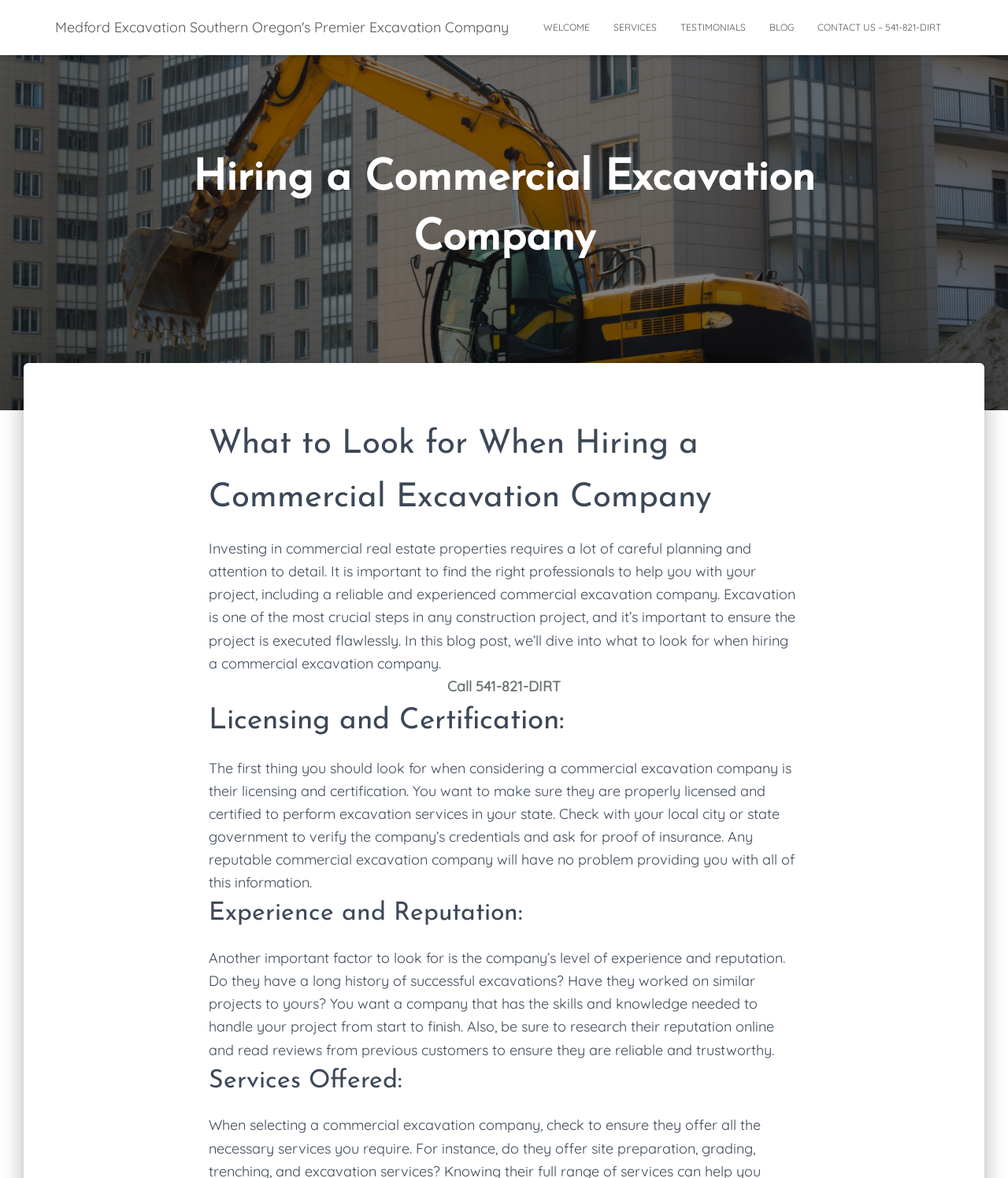Please give a short response to the question using one word or a phrase:
What is the importance of excavation in construction projects?

It's crucial